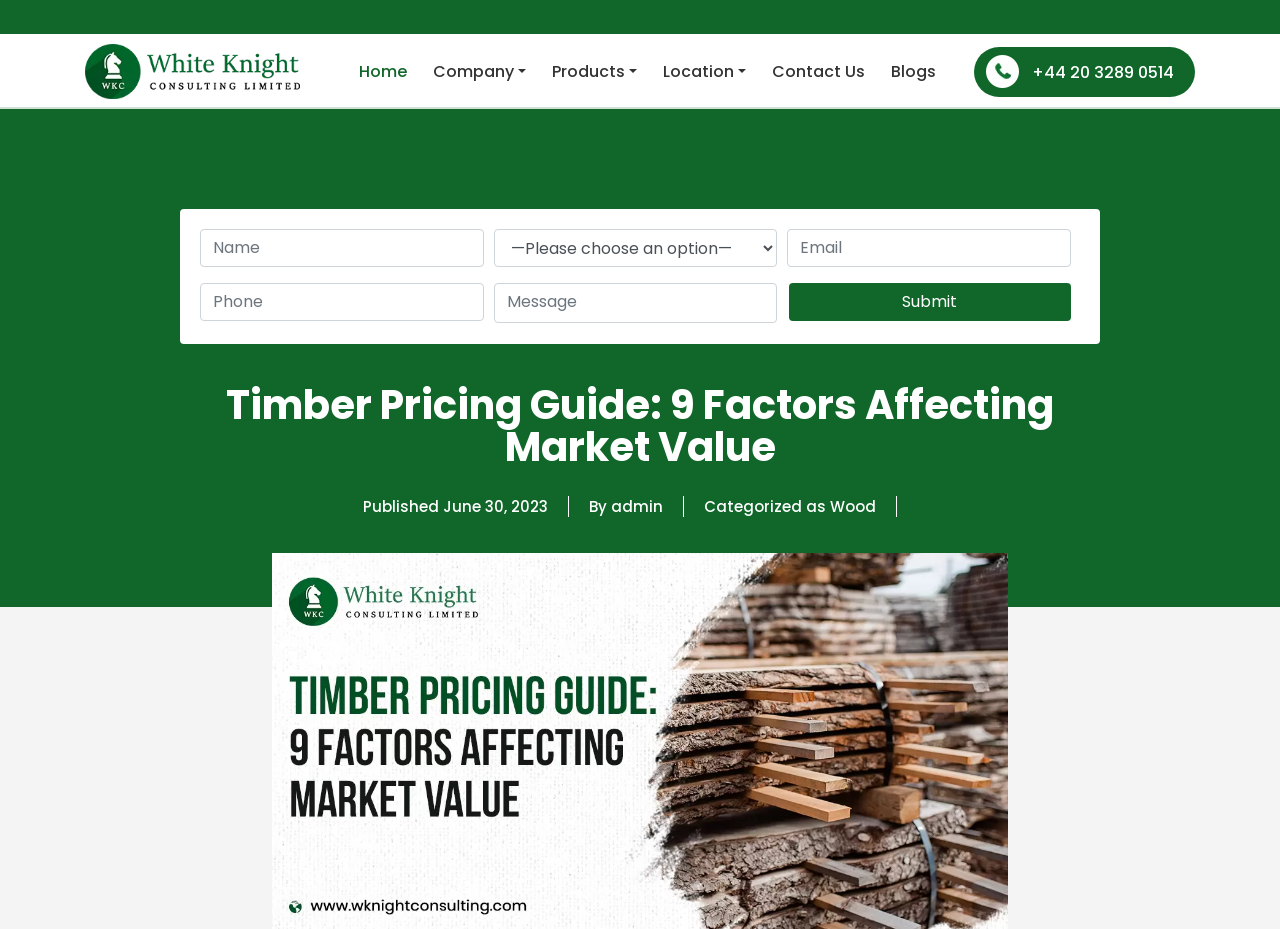Given the description of a UI element: "+44 20 3289 0514", identify the bounding box coordinates of the matching element in the webpage screenshot.

[0.761, 0.05, 0.934, 0.104]